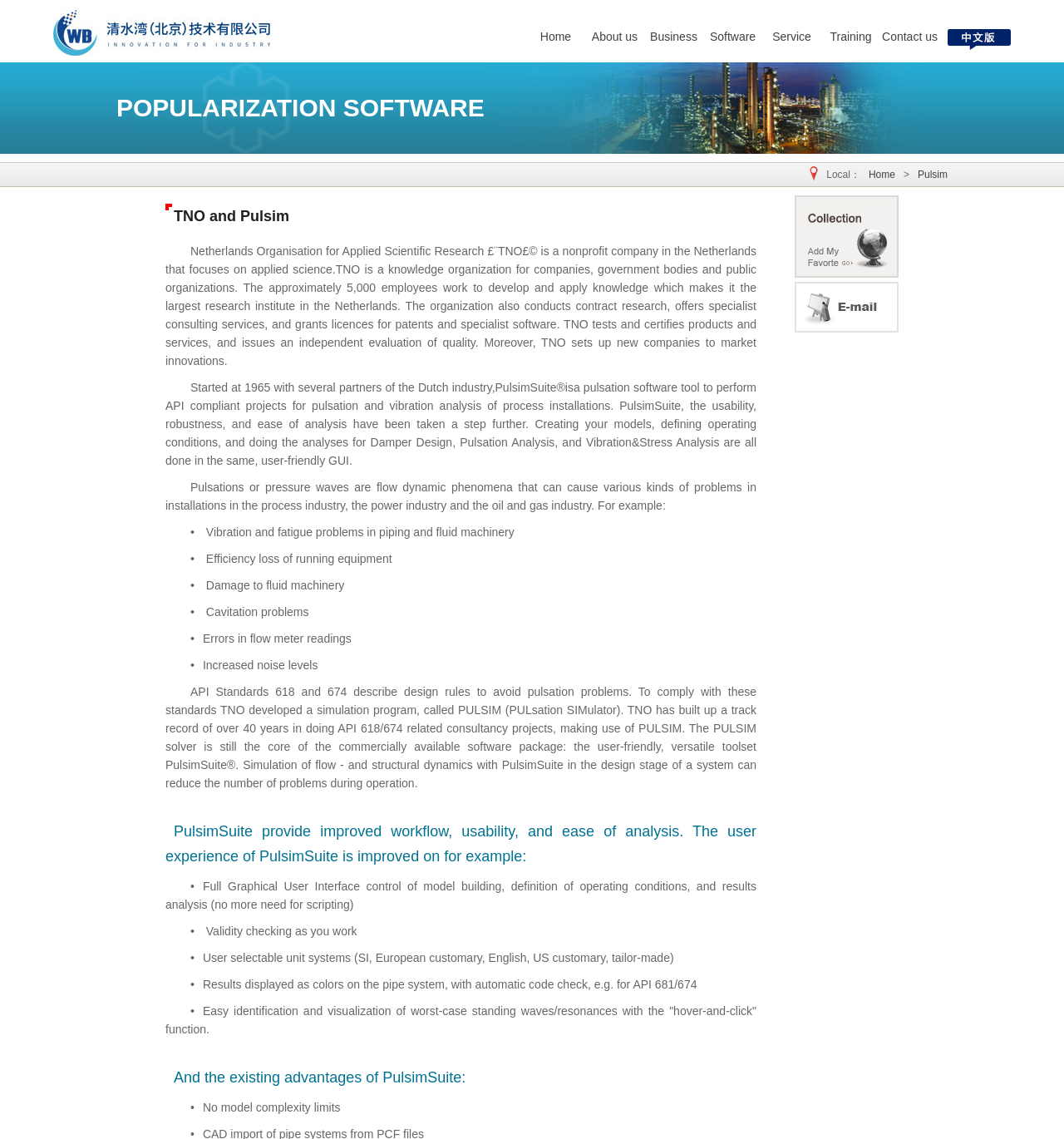Please identify the bounding box coordinates of the clickable element to fulfill the following instruction: "Click the 'About us' link". The coordinates should be four float numbers between 0 and 1, i.e., [left, top, right, bottom].

[0.55, 0.026, 0.605, 0.039]